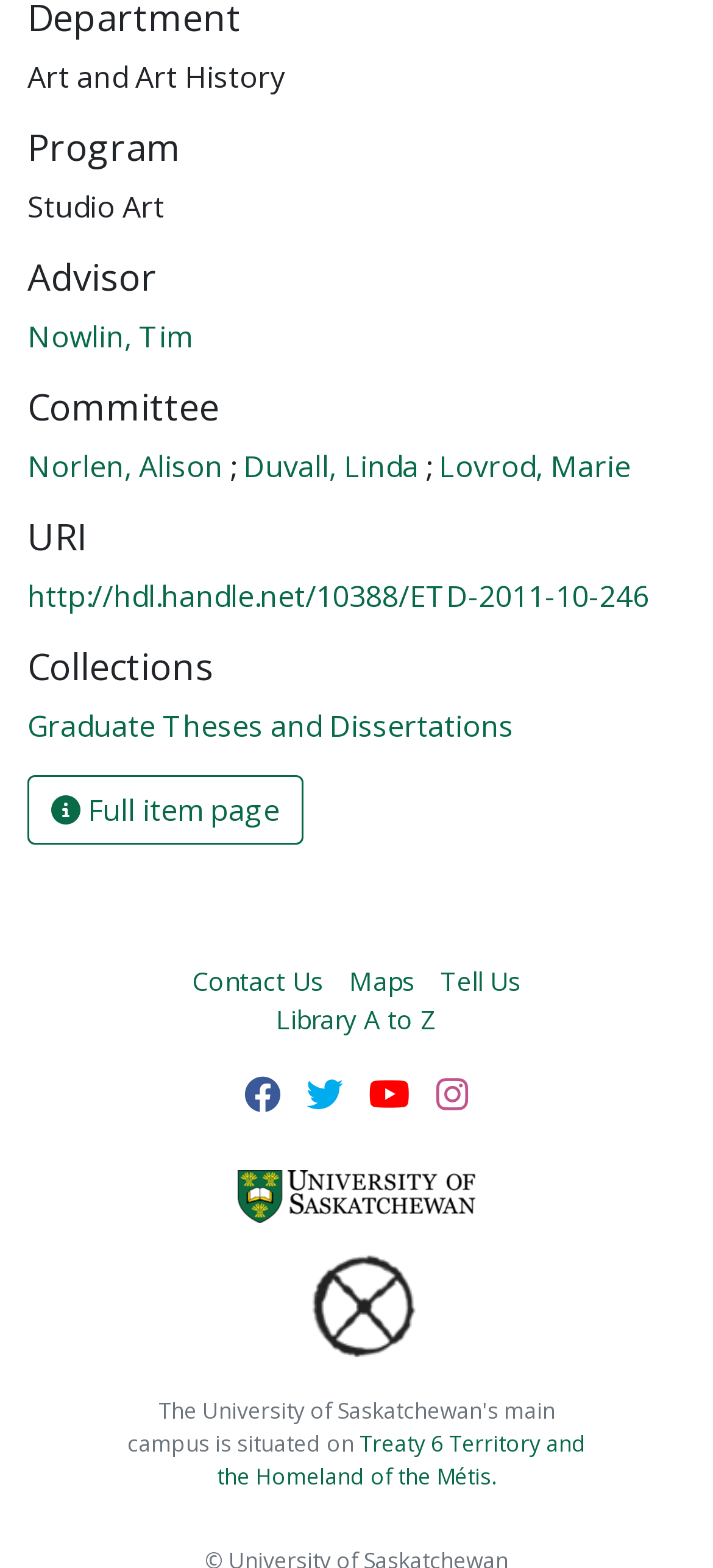Locate the bounding box of the UI element defined by this description: "Duvall, Linda". The coordinates should be given as four float numbers between 0 and 1, formatted as [left, top, right, bottom].

[0.331, 0.285, 0.597, 0.311]